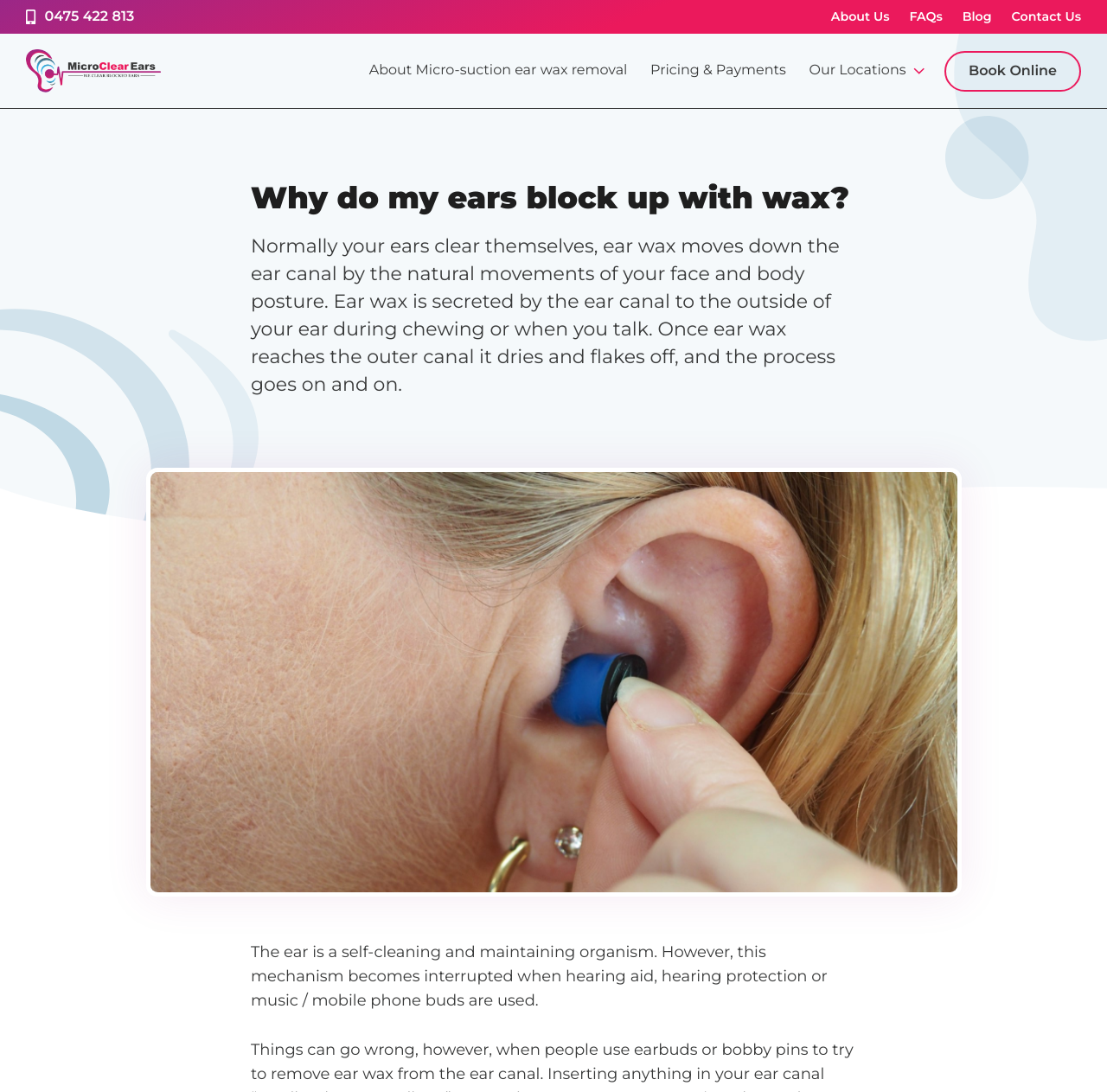Describe all visible elements and their arrangement on the webpage.

The webpage is about ear wax and its removal. At the top, there are two "Skip to" links, one for content and one for navigation, positioned closely together near the top left corner. Below them, there is a navigation menu with five links: "About Micro-suction ear wax removal", "Pricing & Payments", "Our Locations", and "Book Online", which are aligned horizontally and take up about half of the screen width. The "Our Locations" link has an expandable menu.

On the right side of the navigation menu, there are four more links: "About Us", "FAQs", "Blog", and "Contact Us", which are stacked vertically and positioned near the top right corner. Next to them, there is a phone number link.

The main content of the webpage starts with a heading "Why do my ears block up with wax?" positioned near the top center of the screen. Below the heading, there is a paragraph of text explaining how ear wax is normally cleared from the ear canal. Underneath the text, there is an image of a woman putting an earplug in her ear, taking up about half of the screen width. Finally, there is another paragraph of text explaining how the ear's self-cleaning mechanism can be interrupted by using hearing aids or earbuds.